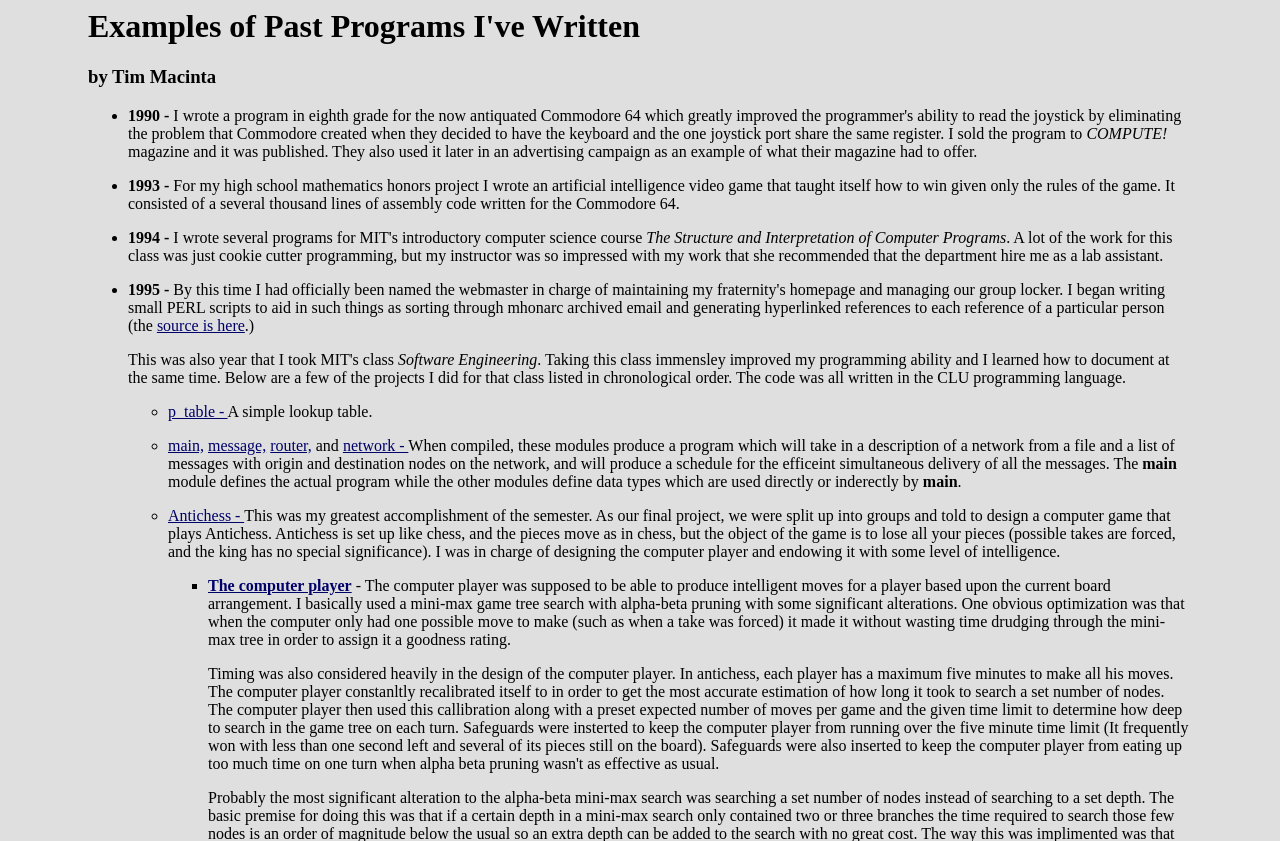Use a single word or phrase to respond to the question:
What programming language was used in the Software Engineering class?

CLU